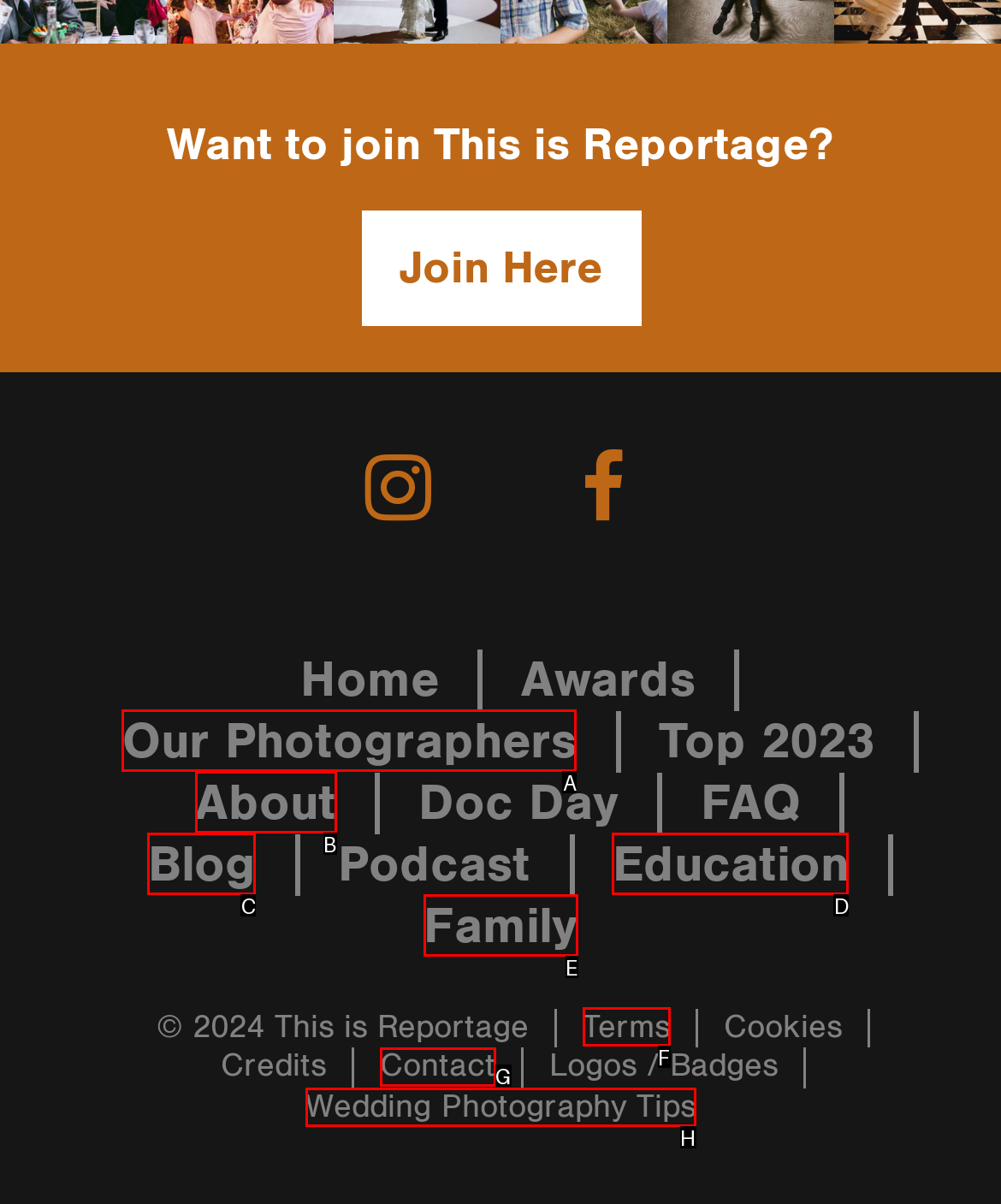Determine which HTML element best fits the description: May 7, 2013May 6, 2013
Answer directly with the letter of the matching option from the available choices.

None